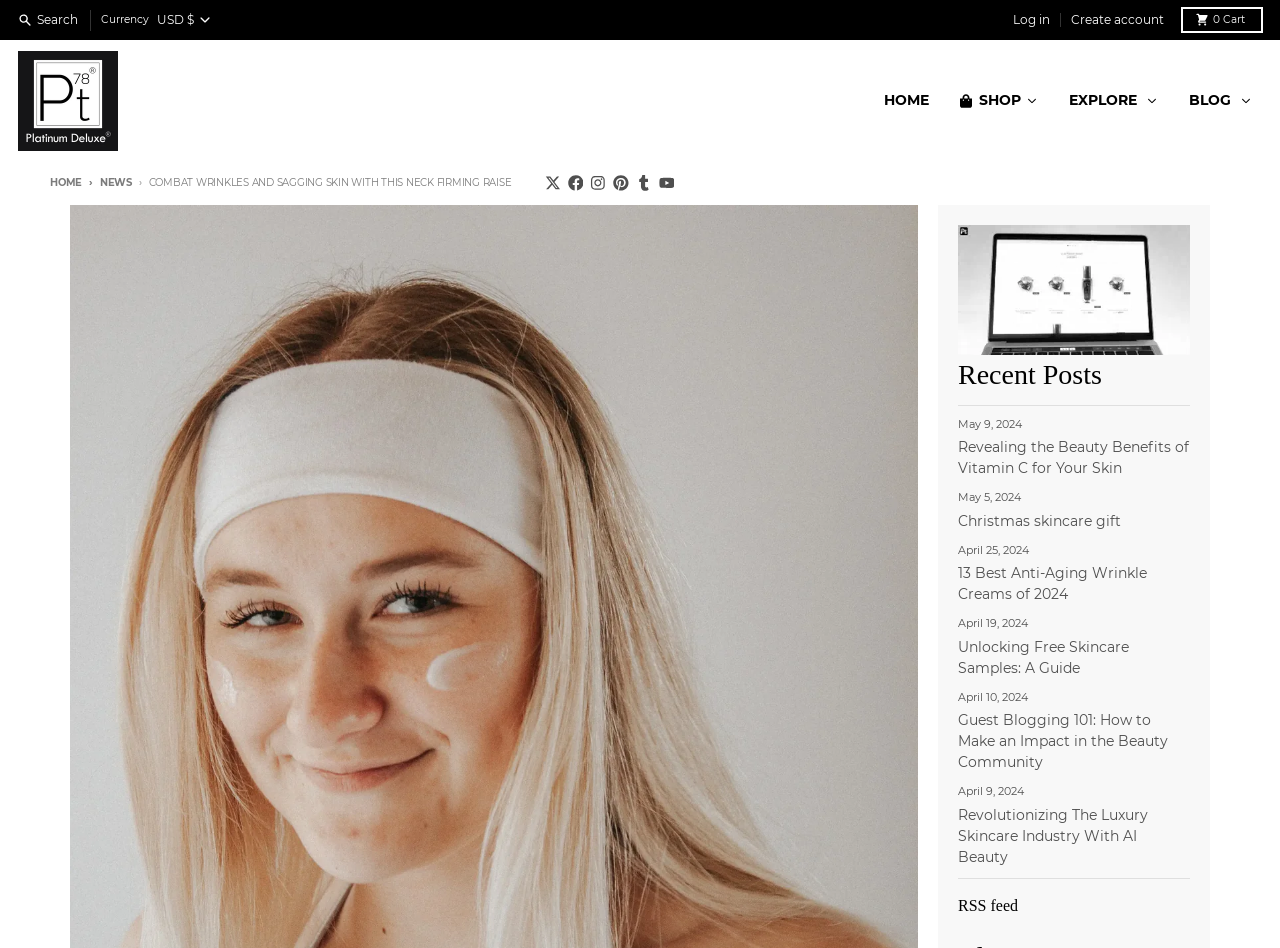Using floating point numbers between 0 and 1, provide the bounding box coordinates in the format (top-left x, top-left y, bottom-right x, bottom-right y). Locate the UI element described here: CSANews

None